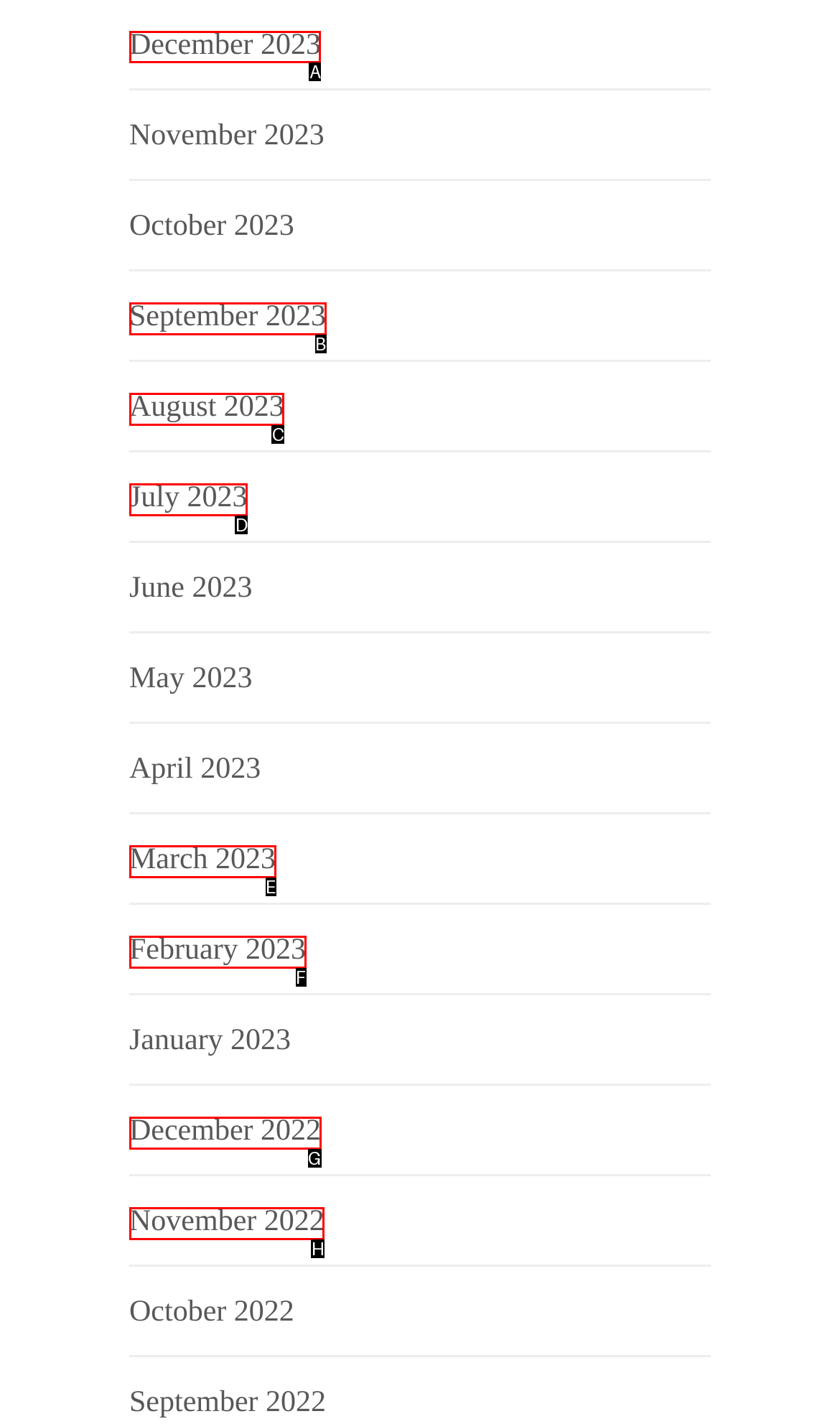Choose the UI element you need to click to carry out the task: View December 2023.
Respond with the corresponding option's letter.

A